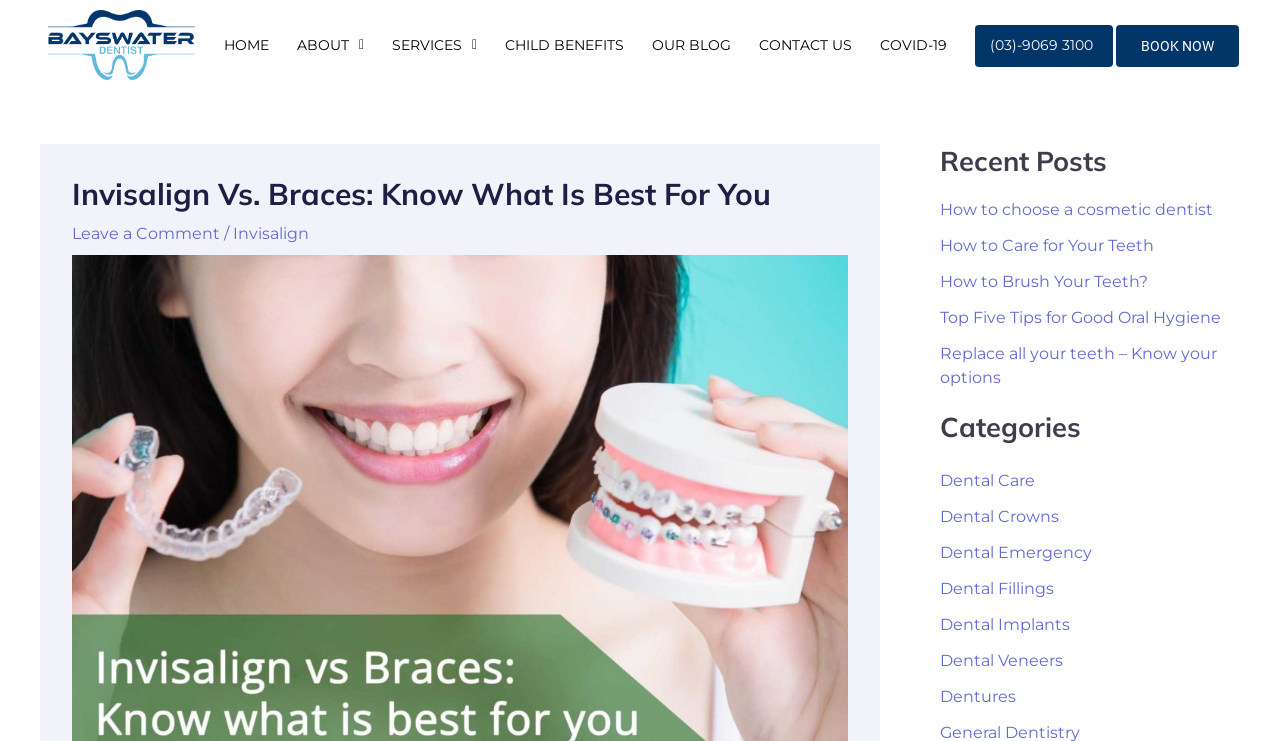Determine the bounding box coordinates of the region that needs to be clicked to achieve the task: "Click on the 'HOME' link".

[0.175, 0.034, 0.21, 0.088]